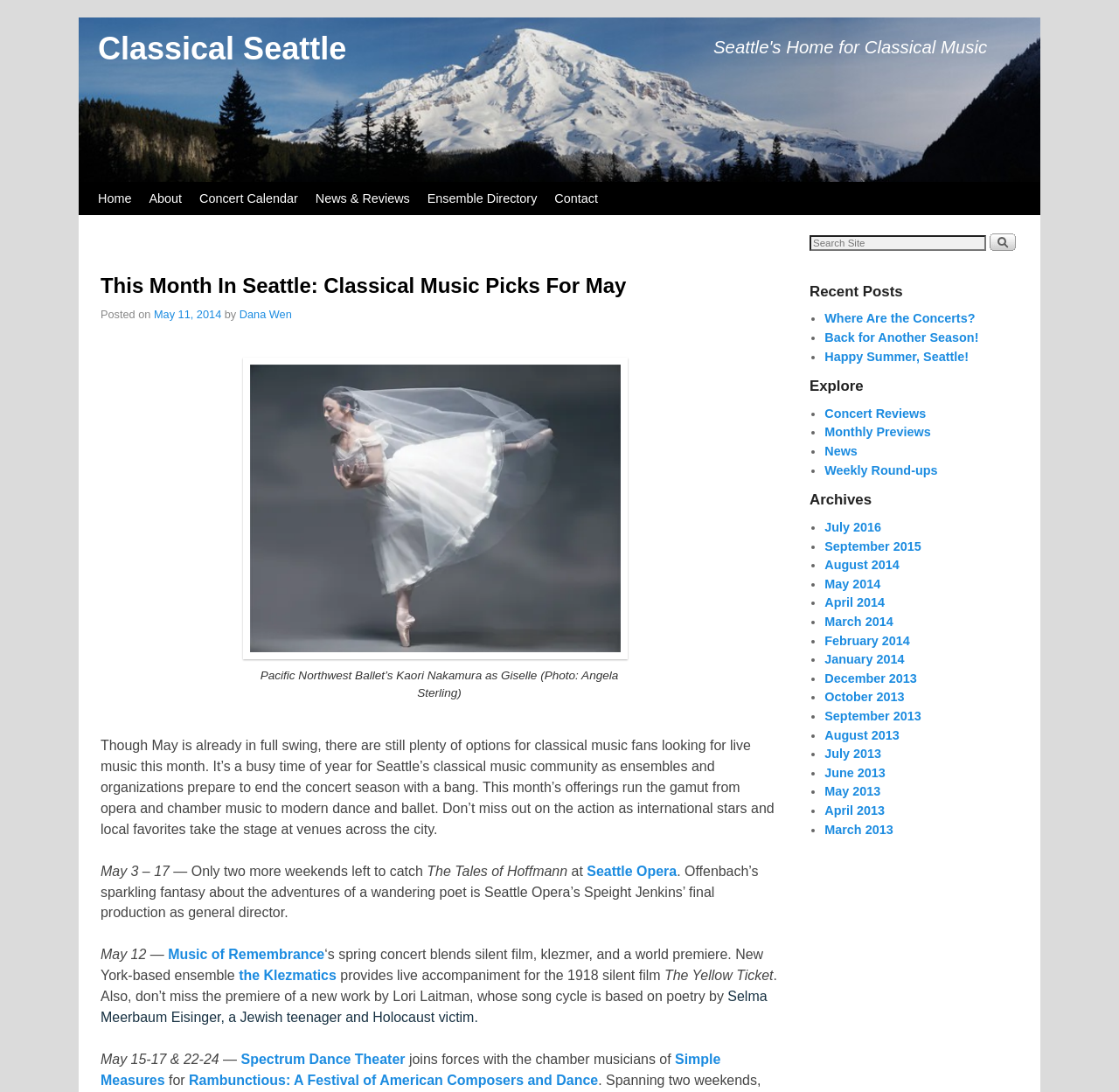Find the bounding box coordinates of the clickable element required to execute the following instruction: "Search for something". Provide the coordinates as four float numbers between 0 and 1, i.e., [left, top, right, bottom].

[0.723, 0.214, 0.921, 0.231]